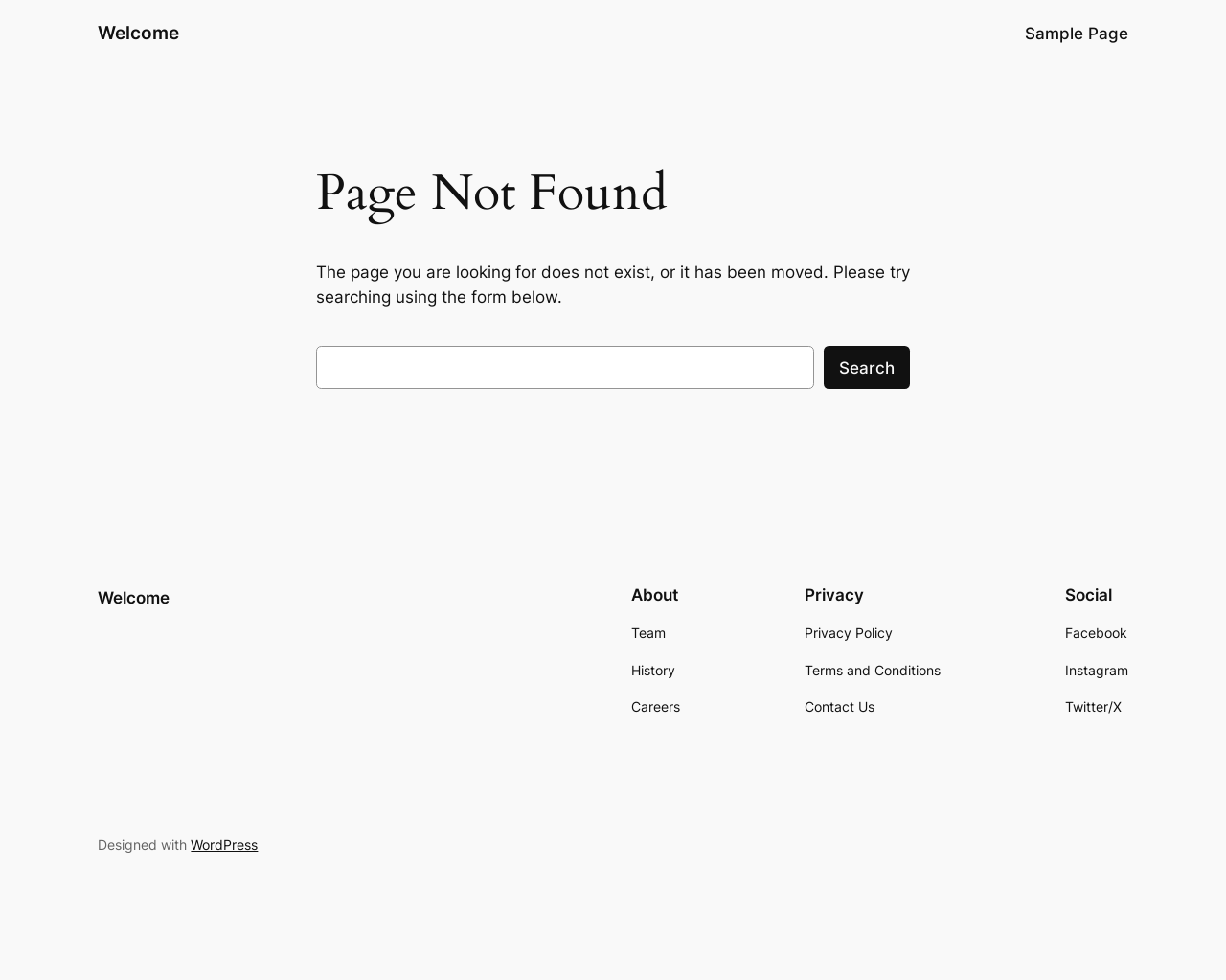Identify the bounding box coordinates of the area that should be clicked in order to complete the given instruction: "Go to Sample Page". The bounding box coordinates should be four float numbers between 0 and 1, i.e., [left, top, right, bottom].

[0.836, 0.021, 0.92, 0.047]